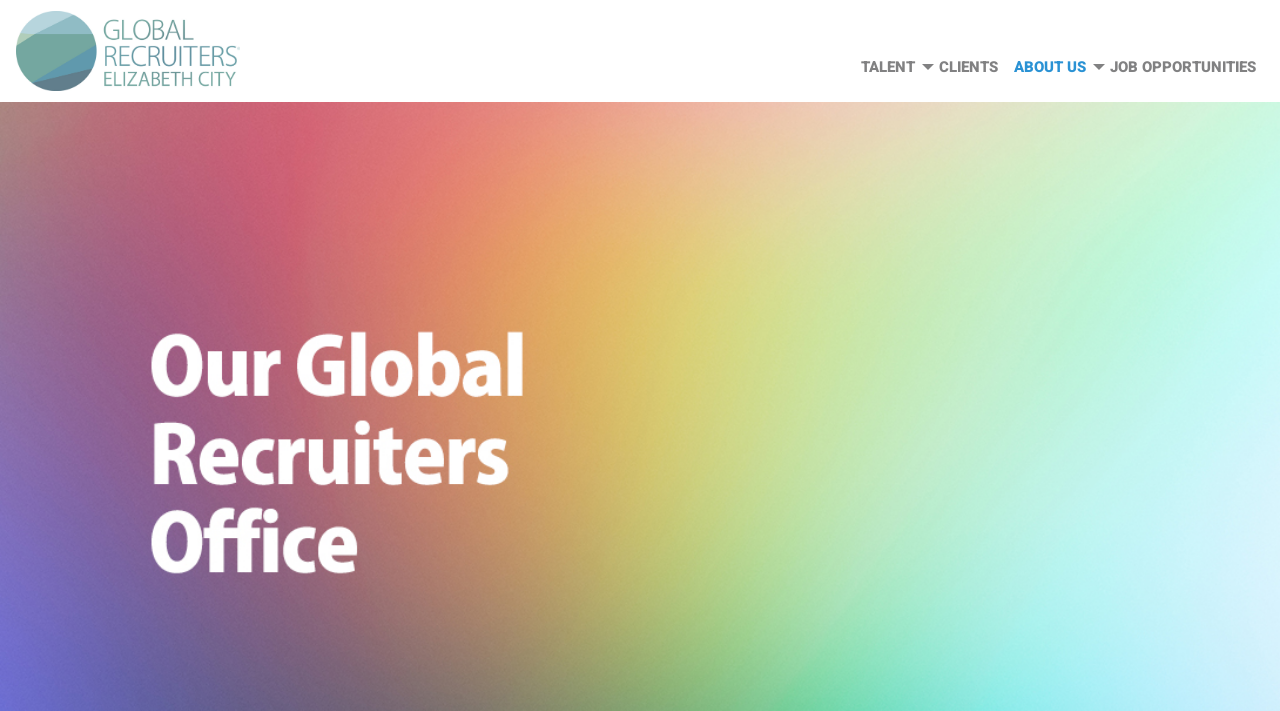Determine the bounding box of the UI component based on this description: "JOB OPPORTUNITIES". The bounding box coordinates should be four float values between 0 and 1, i.e., [left, top, right, bottom].

[0.867, 0.068, 0.994, 0.121]